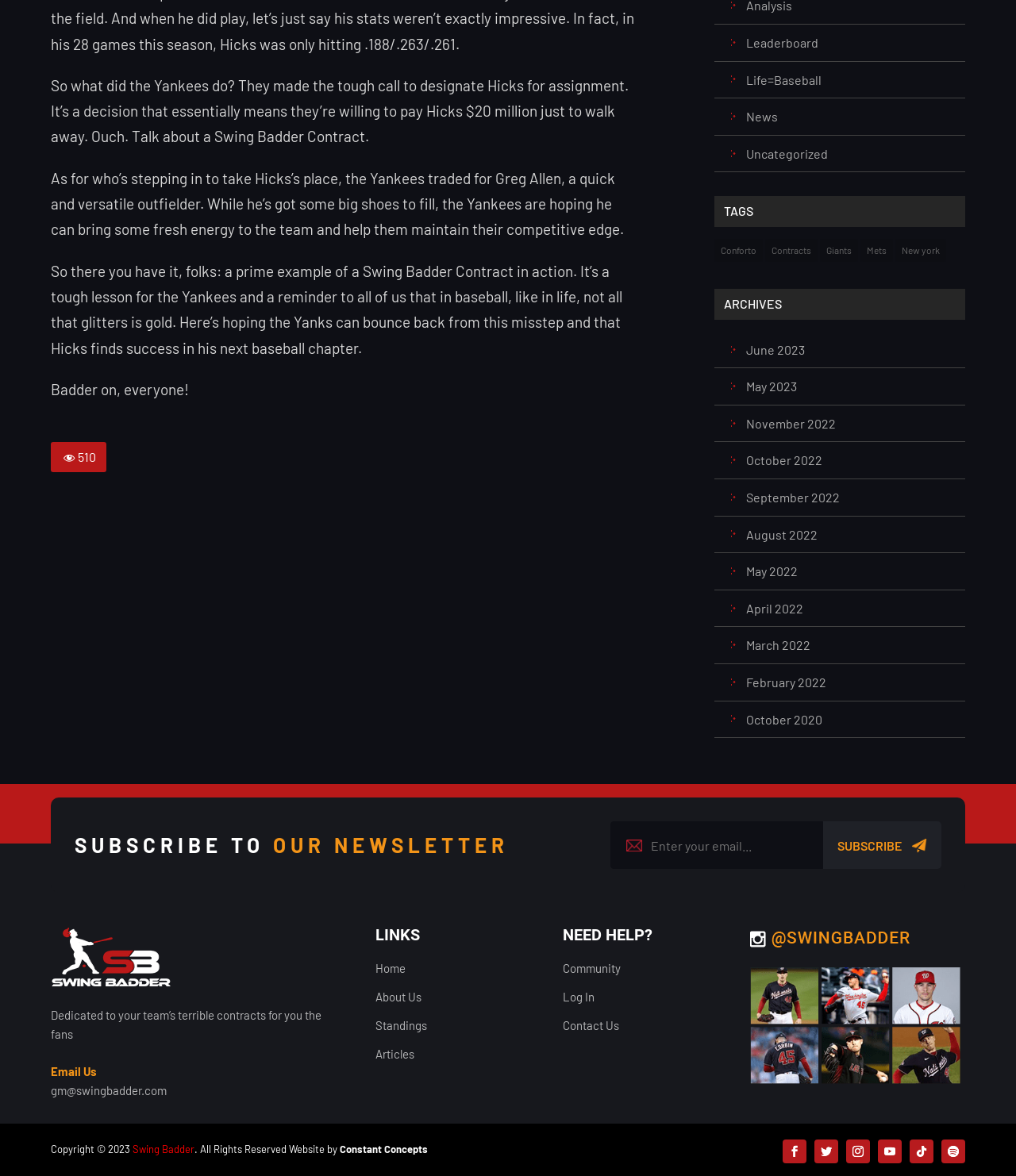Determine the bounding box for the UI element as described: "Home". The coordinates should be represented as four float numbers between 0 and 1, formatted as [left, top, right, bottom].

[0.369, 0.817, 0.399, 0.829]